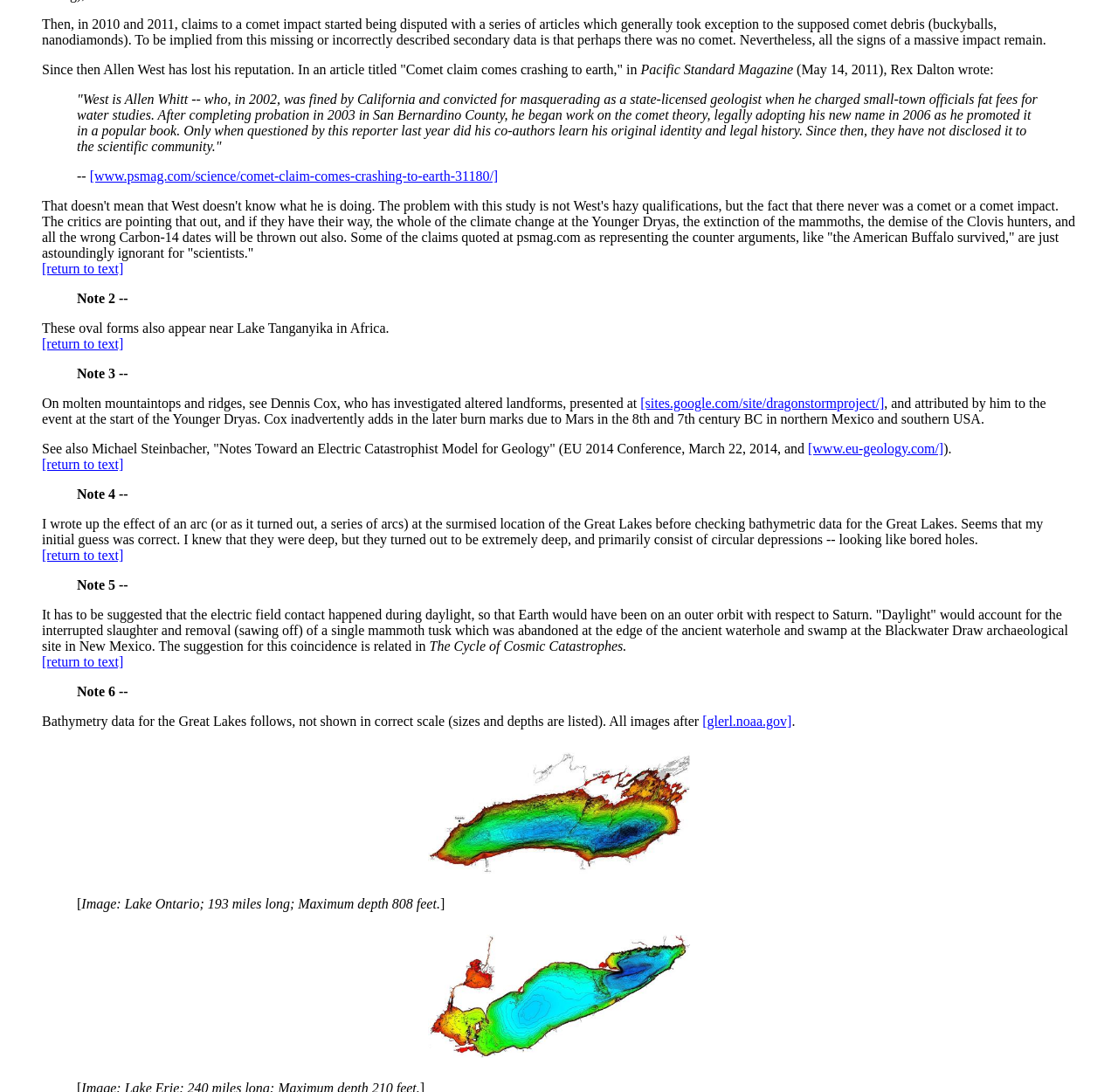Refer to the image and provide an in-depth answer to the question:
How many images are there on the webpage?

There are two images on the webpage, which are images of Lake Ontario and Lake Erie. These images are mentioned in the image elements of the webpage and are accompanied by captions.